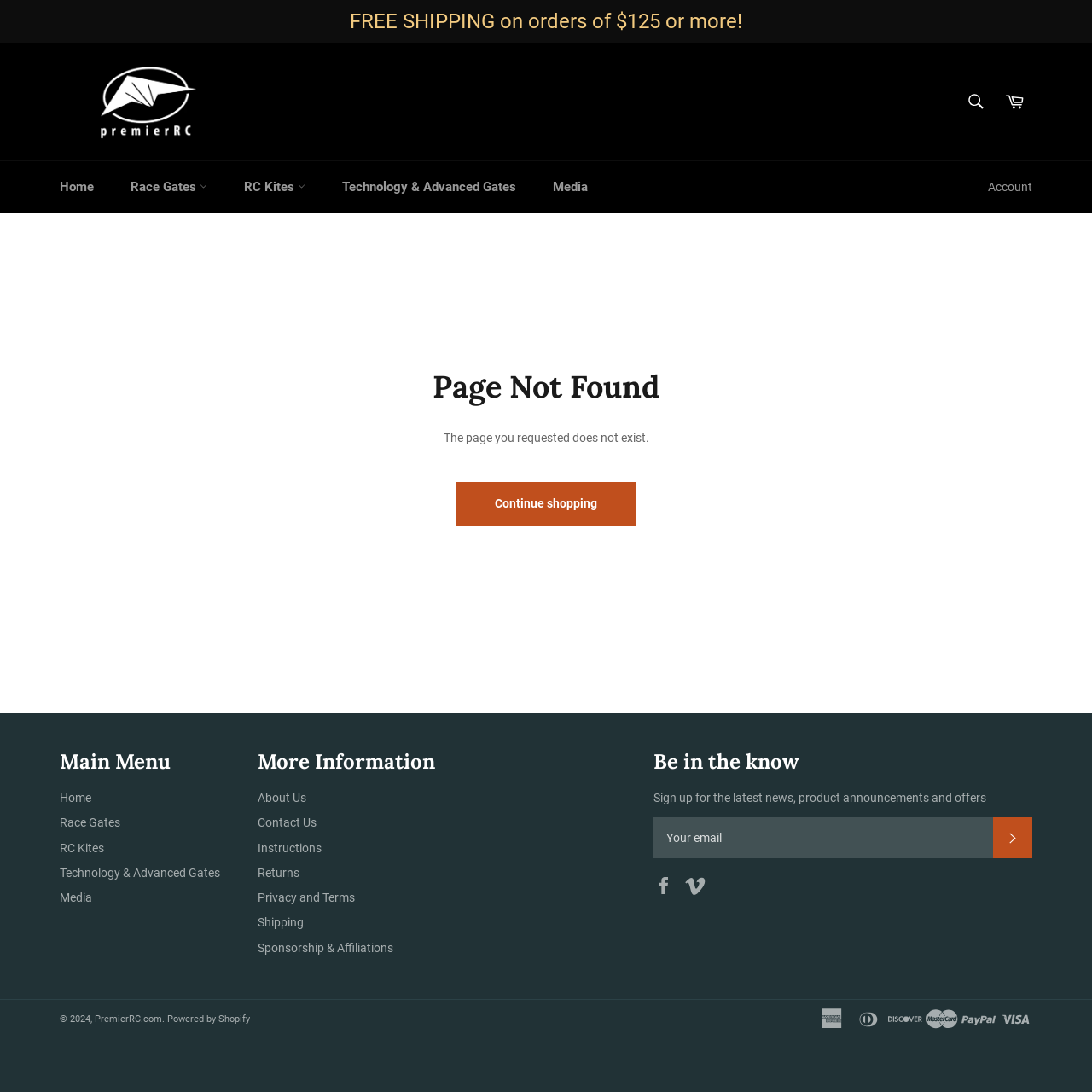What are the social media platforms linked on the page?
Please answer the question with a single word or phrase, referencing the image.

Facebook, Vimeo